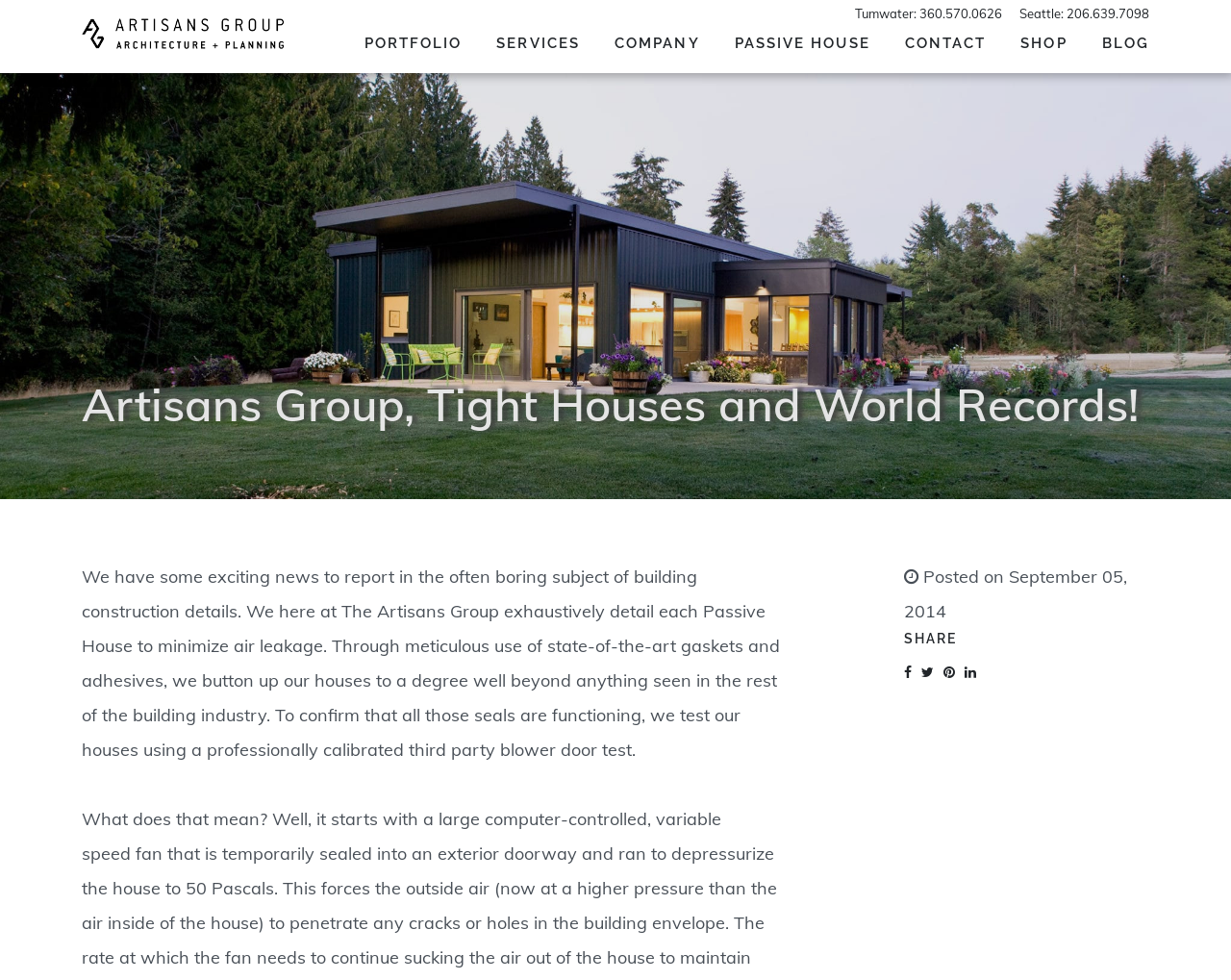Explain in detail what you observe on this webpage.

The webpage is about Artisans Group, a company that specializes in building construction details, particularly in Passive Houses. At the top left corner, there is a link and an image with the company's name. Below this, there are two phone numbers, one for Tumwater and one for Seattle, located at the top right corner.

A desktop menu is situated at the top center, with a vertical menu that expands downwards. The menu items include PORTFOLIO, SERVICES, COMPANY, PASSIVE HOUSE, CONTACT, SHOP, and BLOG. Each menu item has a dropdown button next to it.

The main content of the webpage is a news article or blog post with the title "Artisans Group, Tight Houses and World Records!" in a large font. The article discusses the company's approach to building construction details, focusing on minimizing air leakage in Passive Houses through the use of gaskets and adhesives, and testing the houses with a blower door test.

Below the article title, there is a paragraph of text that summarizes the company's approach. The article is dated September 05, 2014, and is followed by a SHARE section with options to share the article on Facebook, Twitter, Pinterest, and Linkedin.